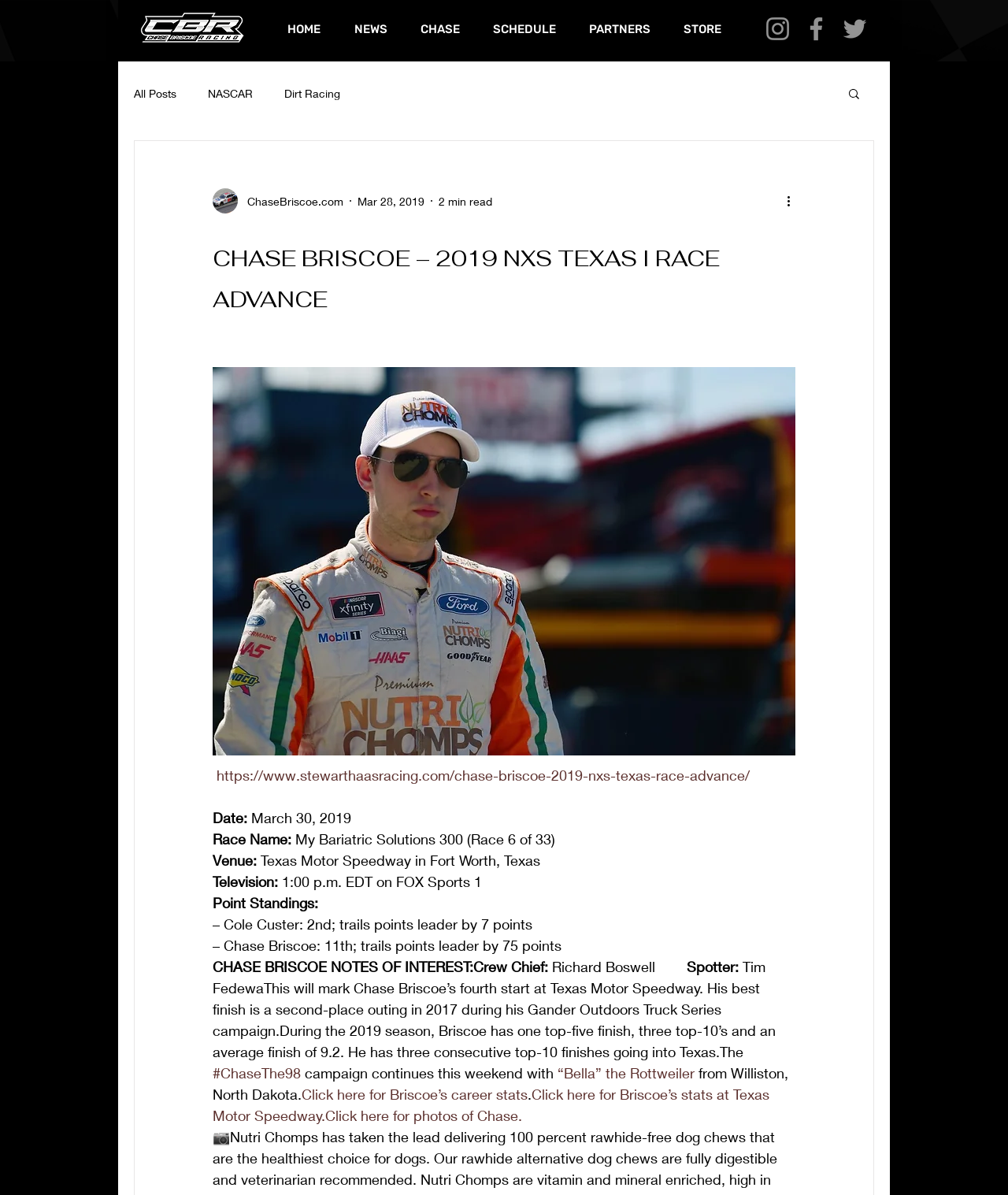Please mark the clickable region by giving the bounding box coordinates needed to complete this instruction: "Read more about Chase Briscoe's career stats".

[0.299, 0.908, 0.523, 0.923]